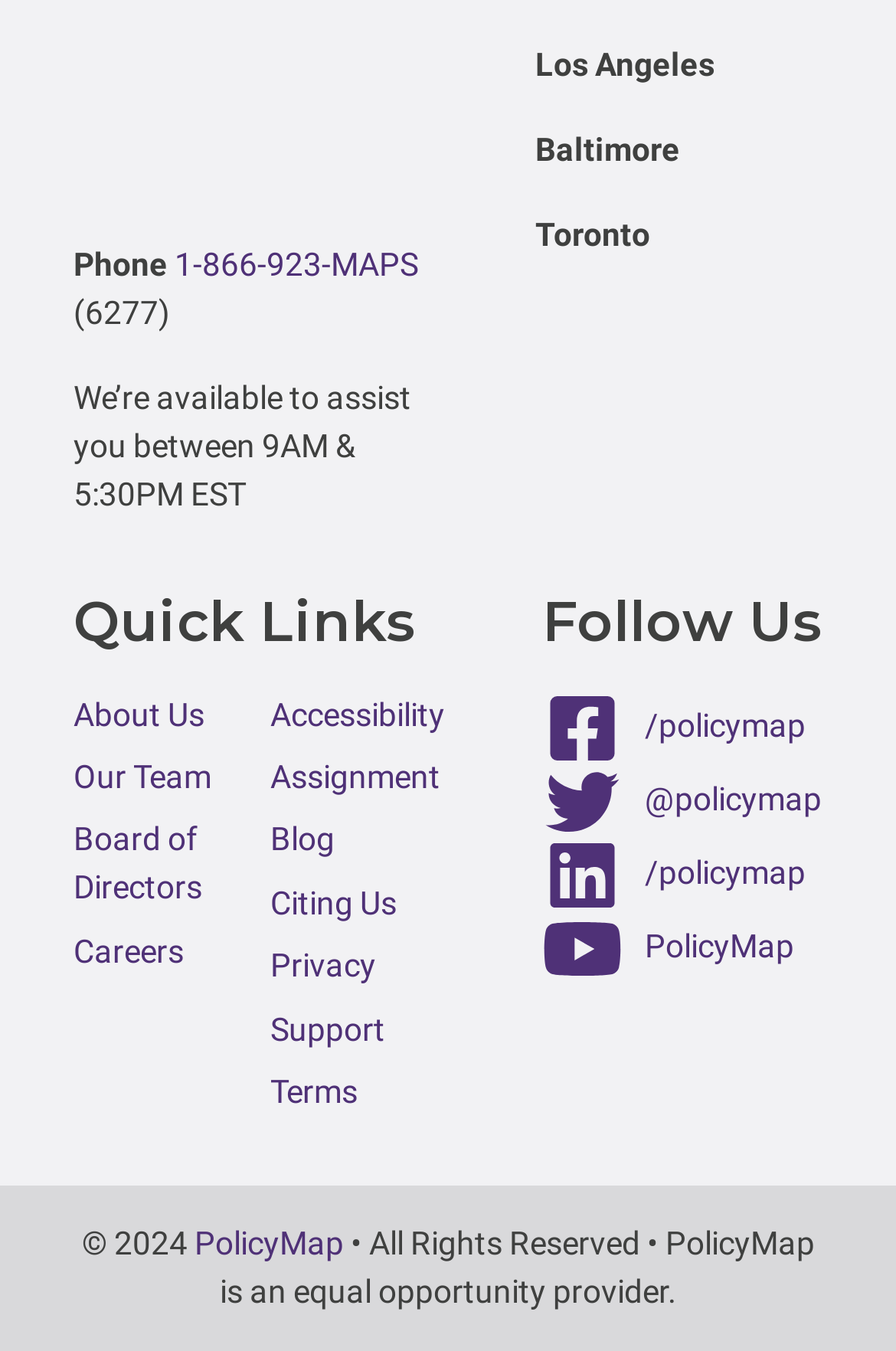Specify the bounding box coordinates of the area that needs to be clicked to achieve the following instruction: "Read the blog".

[0.301, 0.608, 0.373, 0.635]